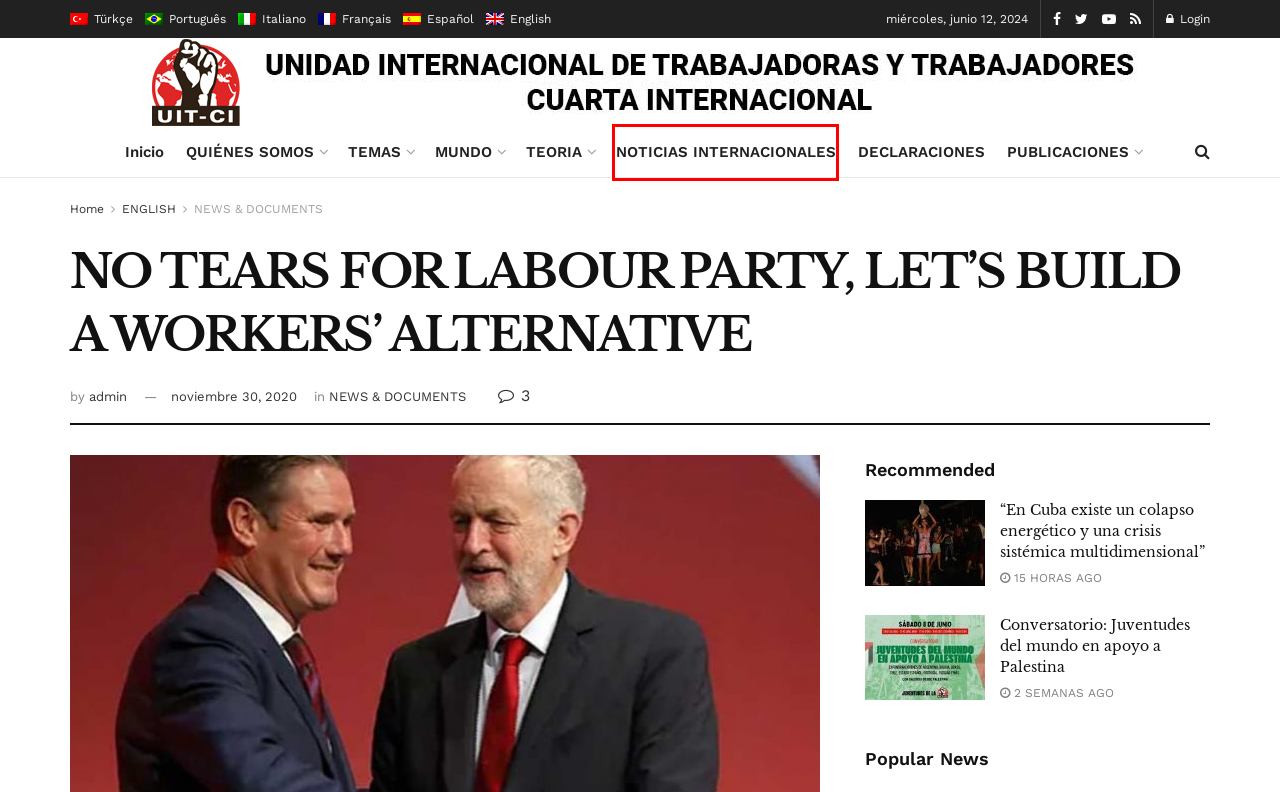Examine the screenshot of a webpage featuring a red bounding box and identify the best matching webpage description for the new page that results from clicking the element within the box. Here are the options:
A. NEWS & DOCUMENTS – Uit-Ci
B. “En Cuba existe un colapso energético y una crisis sistémica multidimensional” – Uit-Ci
C. admin – Uit-Ci
D. TEMAS – Uit-Ci
E. MUNDO – Uit-Ci
F. NOTICIAS INTERNACIONALES – Uit-Ci
G. TEORIA – Uit-Ci
H. ENGLISH – Uit-Ci

F